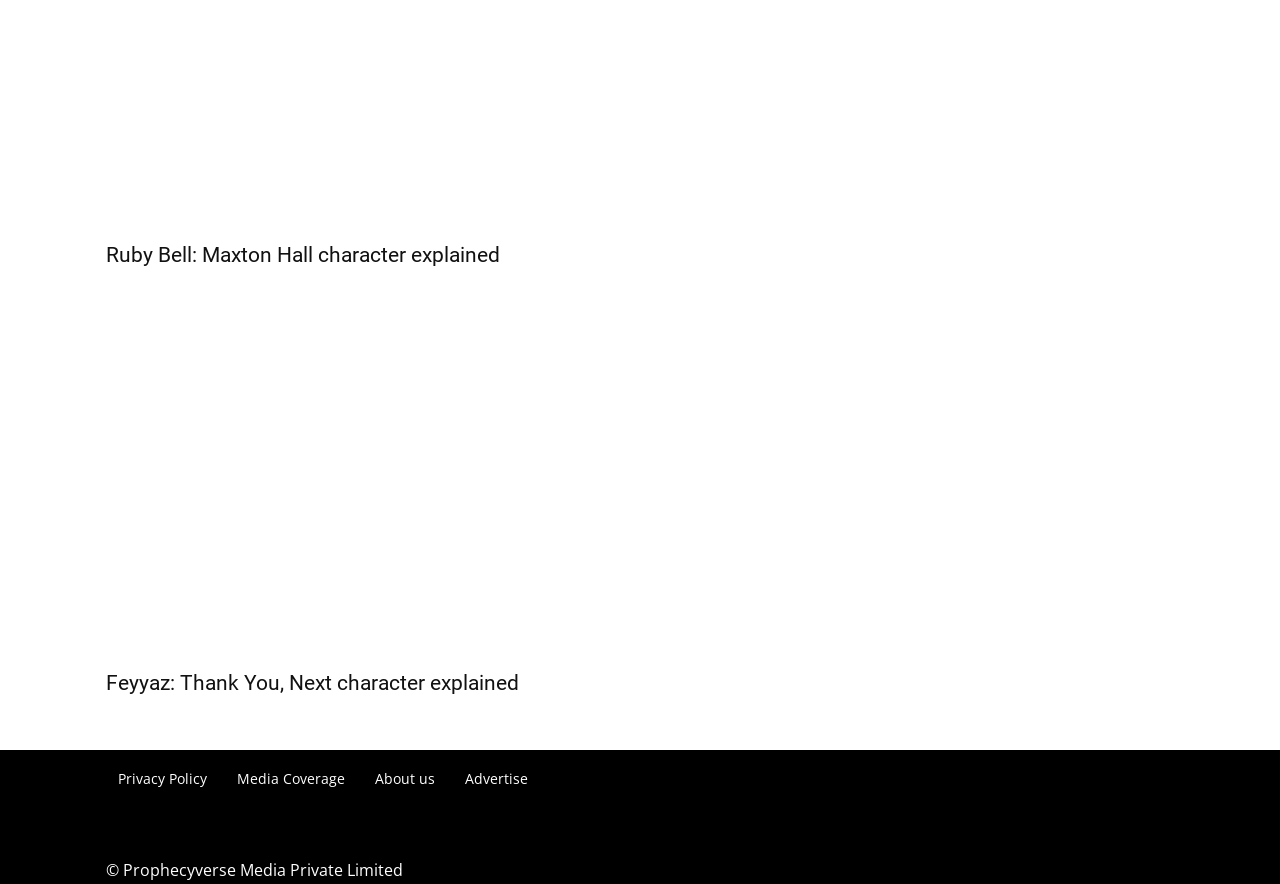Locate the UI element that matches the description Advertise in the webpage screenshot. Return the bounding box coordinates in the format (top-left x, top-left y, bottom-right x, bottom-right y), with values ranging from 0 to 1.

[0.363, 0.864, 0.412, 0.898]